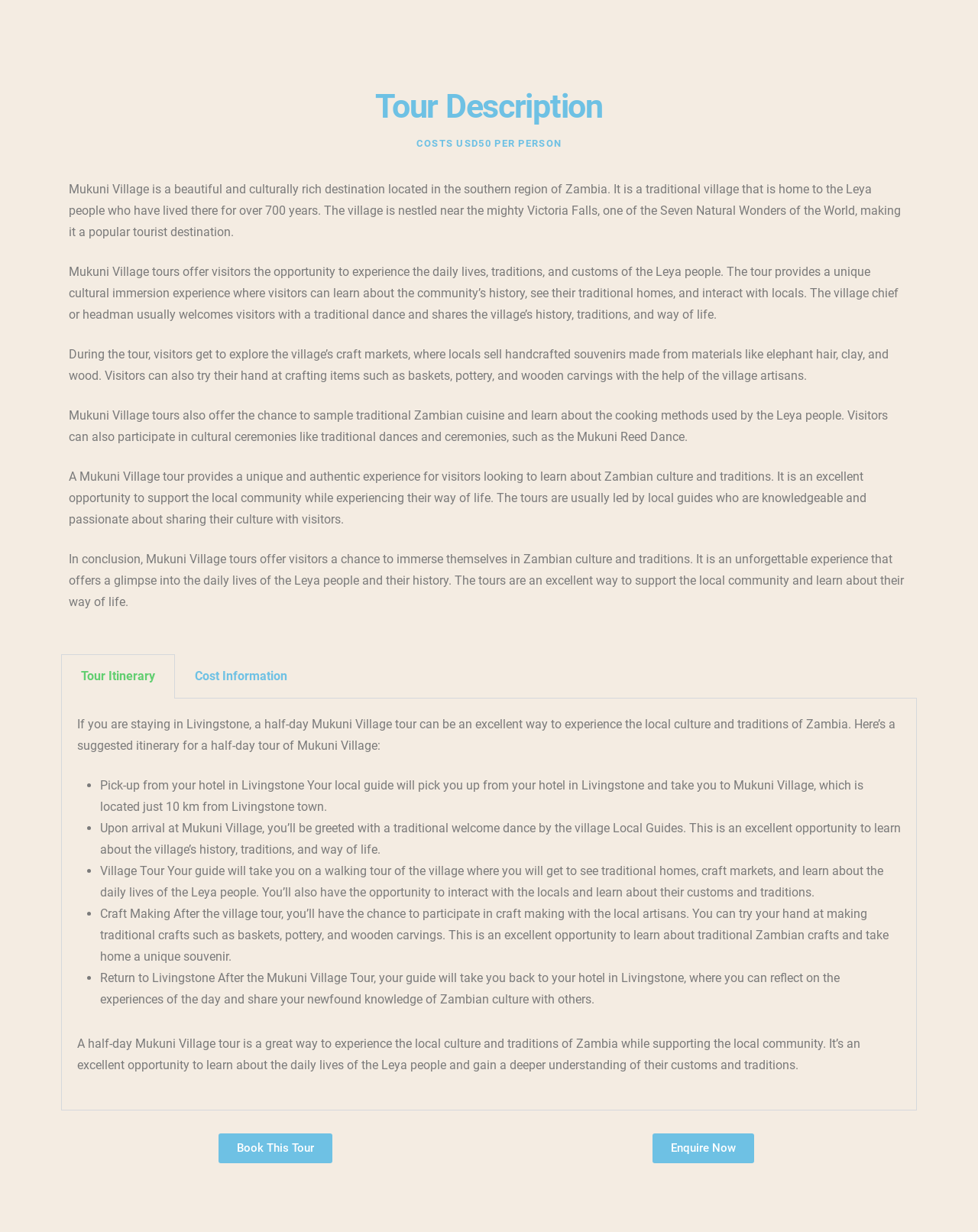Provide a single word or phrase answer to the question: 
What is the name of the waterfall mentioned in the webpage?

Victoria Falls